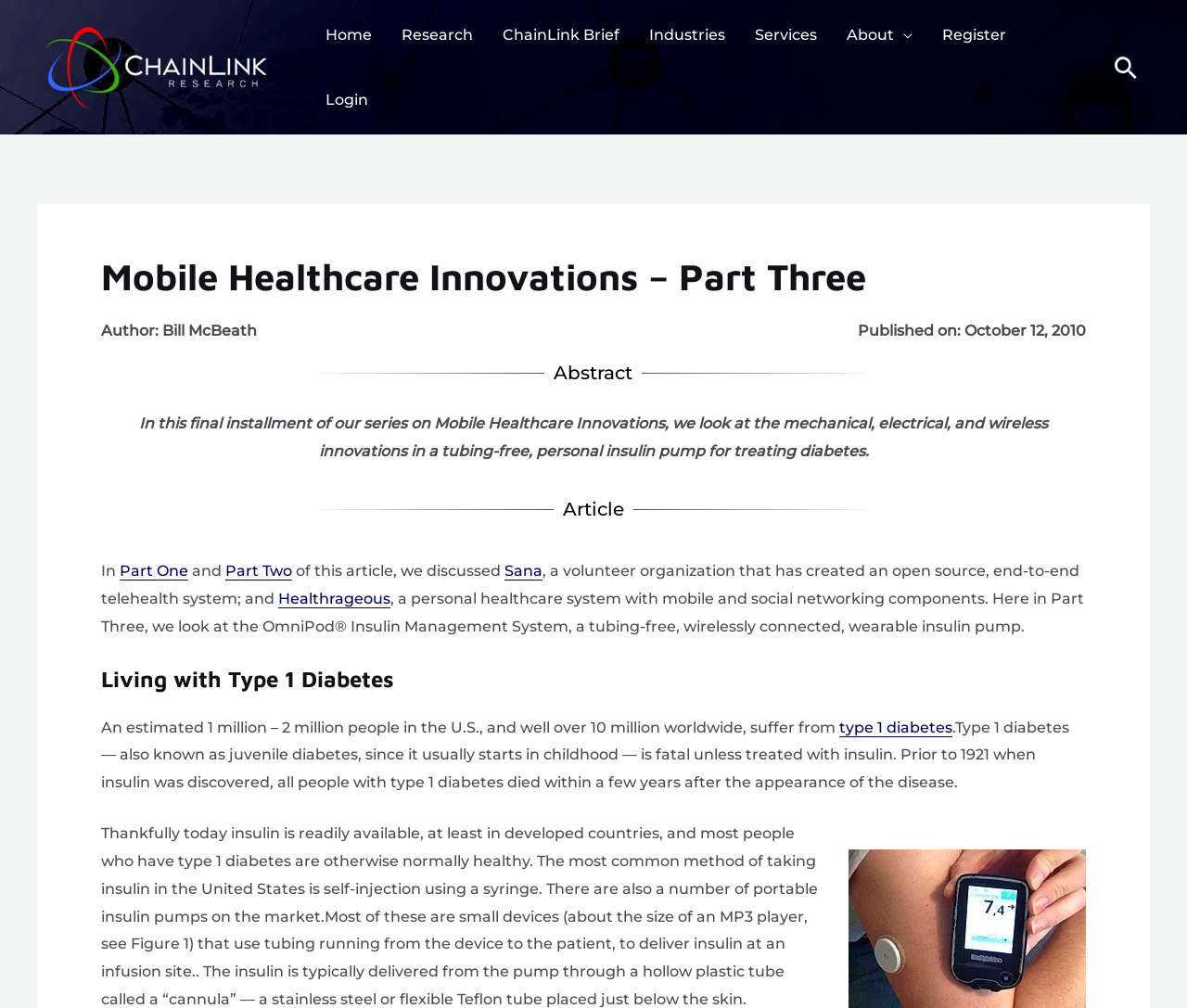Use a single word or phrase to answer the question:
What is the name of the insulin pump system discussed in the article?

OmniPod Insulin Management System